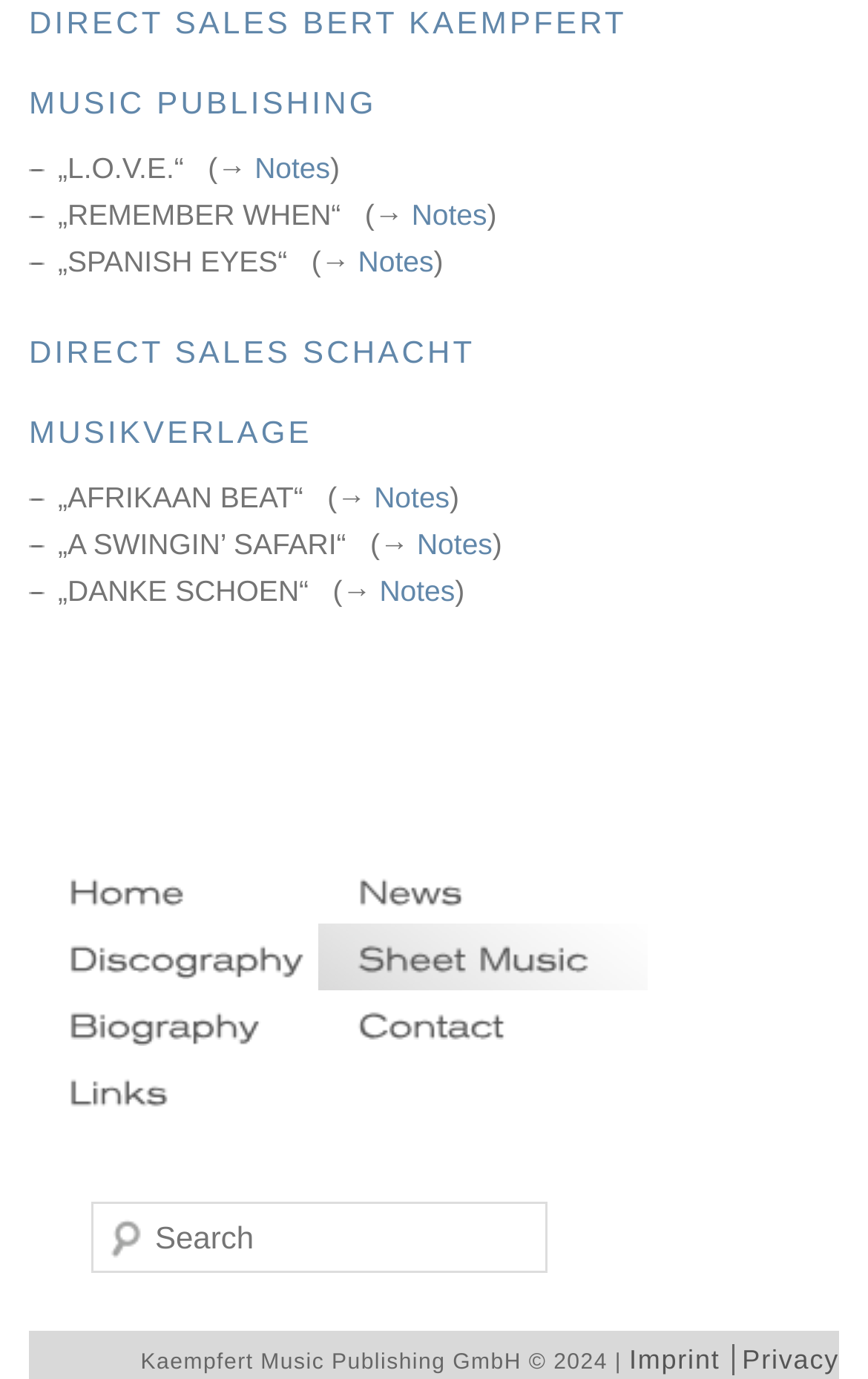Please specify the bounding box coordinates of the clickable region necessary for completing the following instruction: "Search for something". The coordinates must consist of four float numbers between 0 and 1, i.e., [left, top, right, bottom].

[0.104, 0.871, 0.631, 0.923]